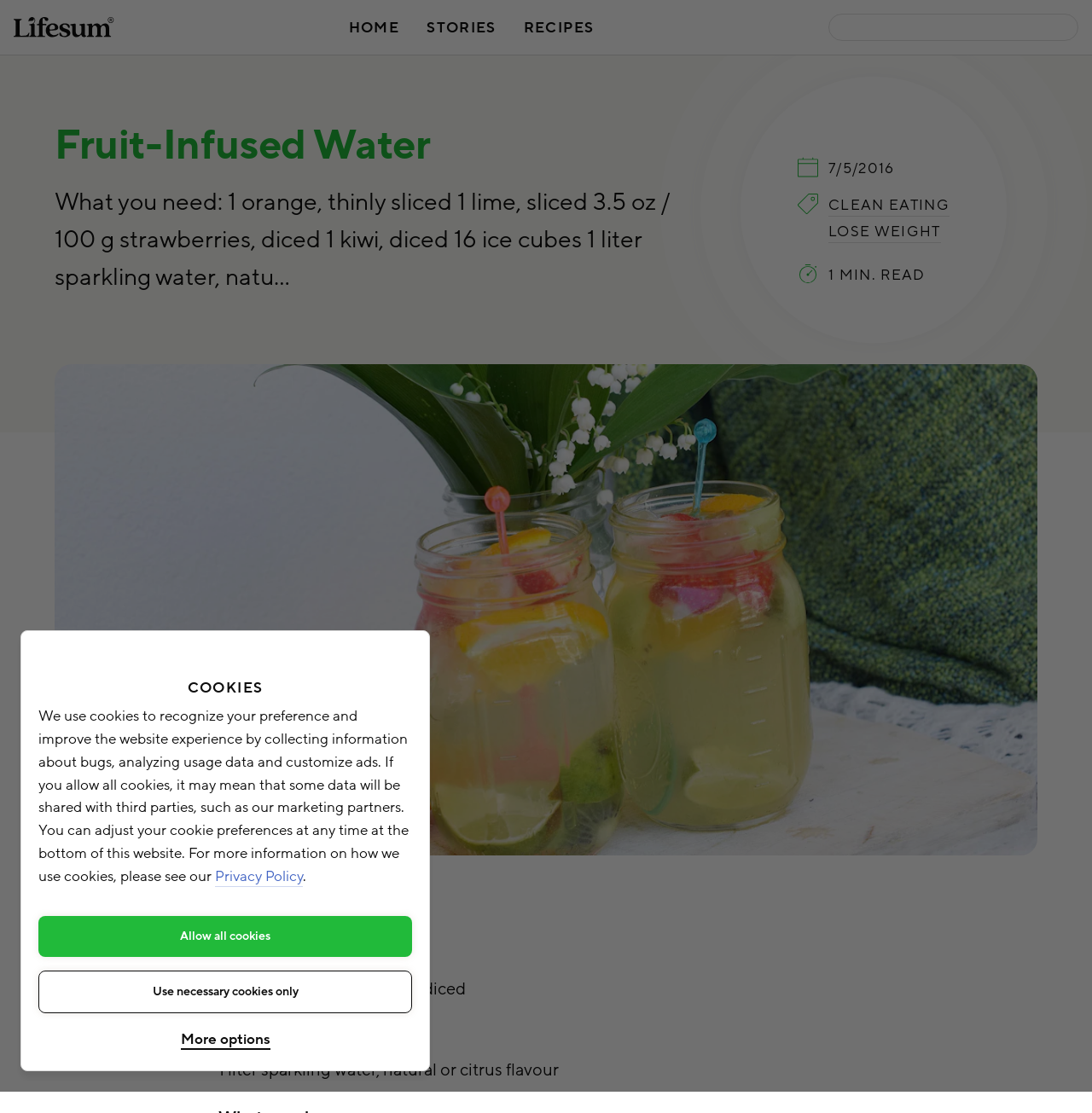Reply to the question with a single word or phrase:
How many main categories are provided on this website?

Three